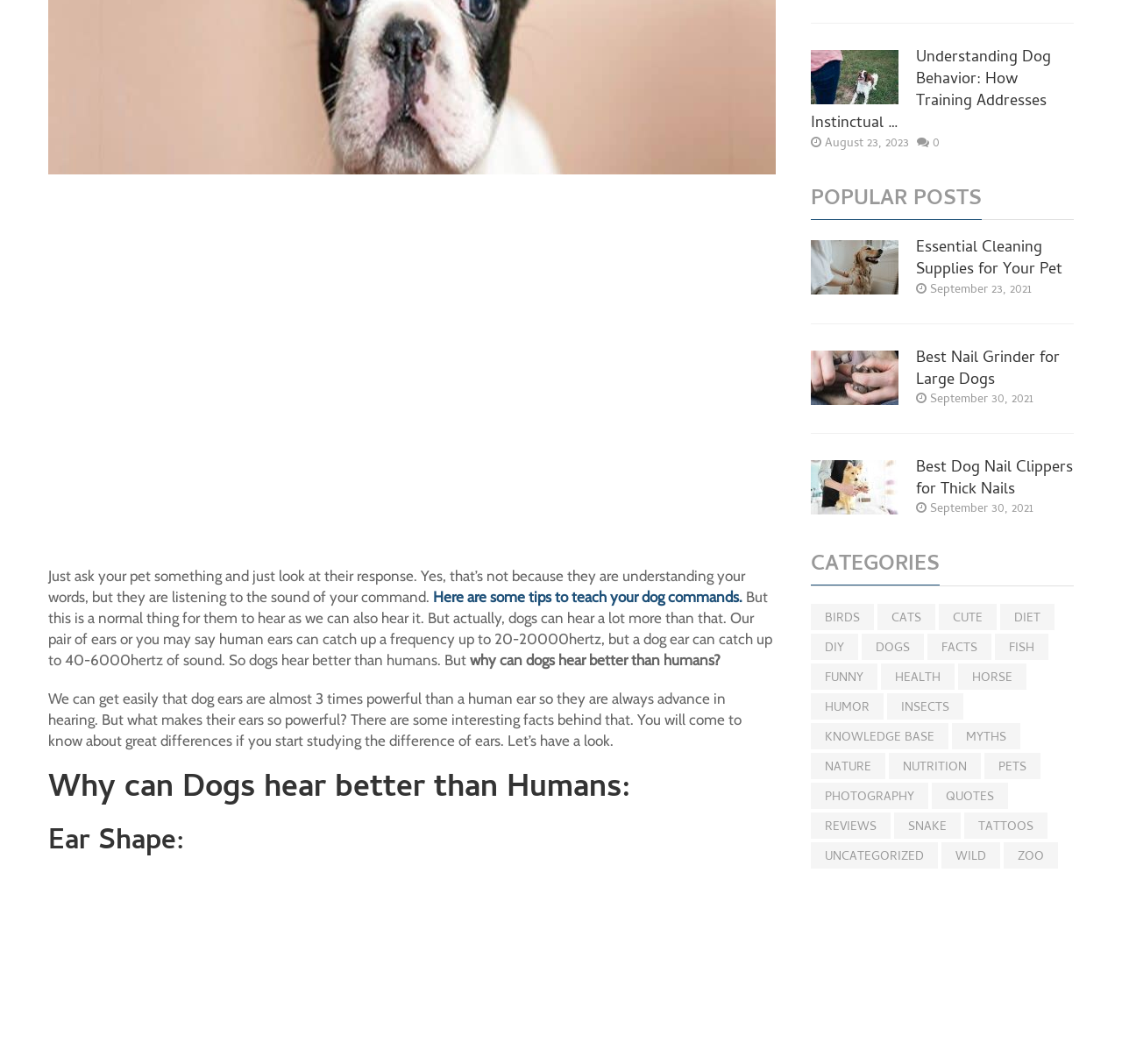Identify the bounding box coordinates for the UI element described as: "DIY".

[0.723, 0.596, 0.765, 0.62]